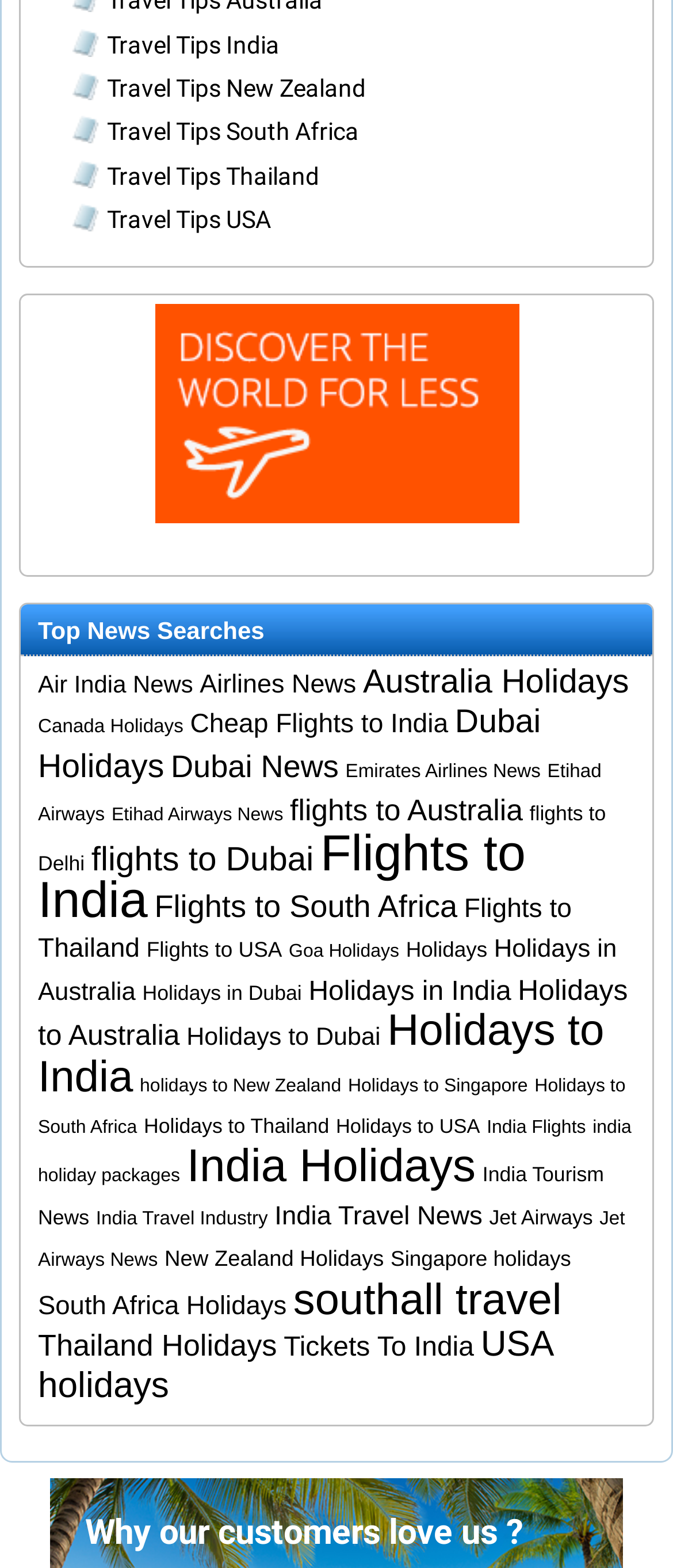Please identify the bounding box coordinates of where to click in order to follow the instruction: "Read Top News Searches".

[0.031, 0.385, 0.969, 0.419]